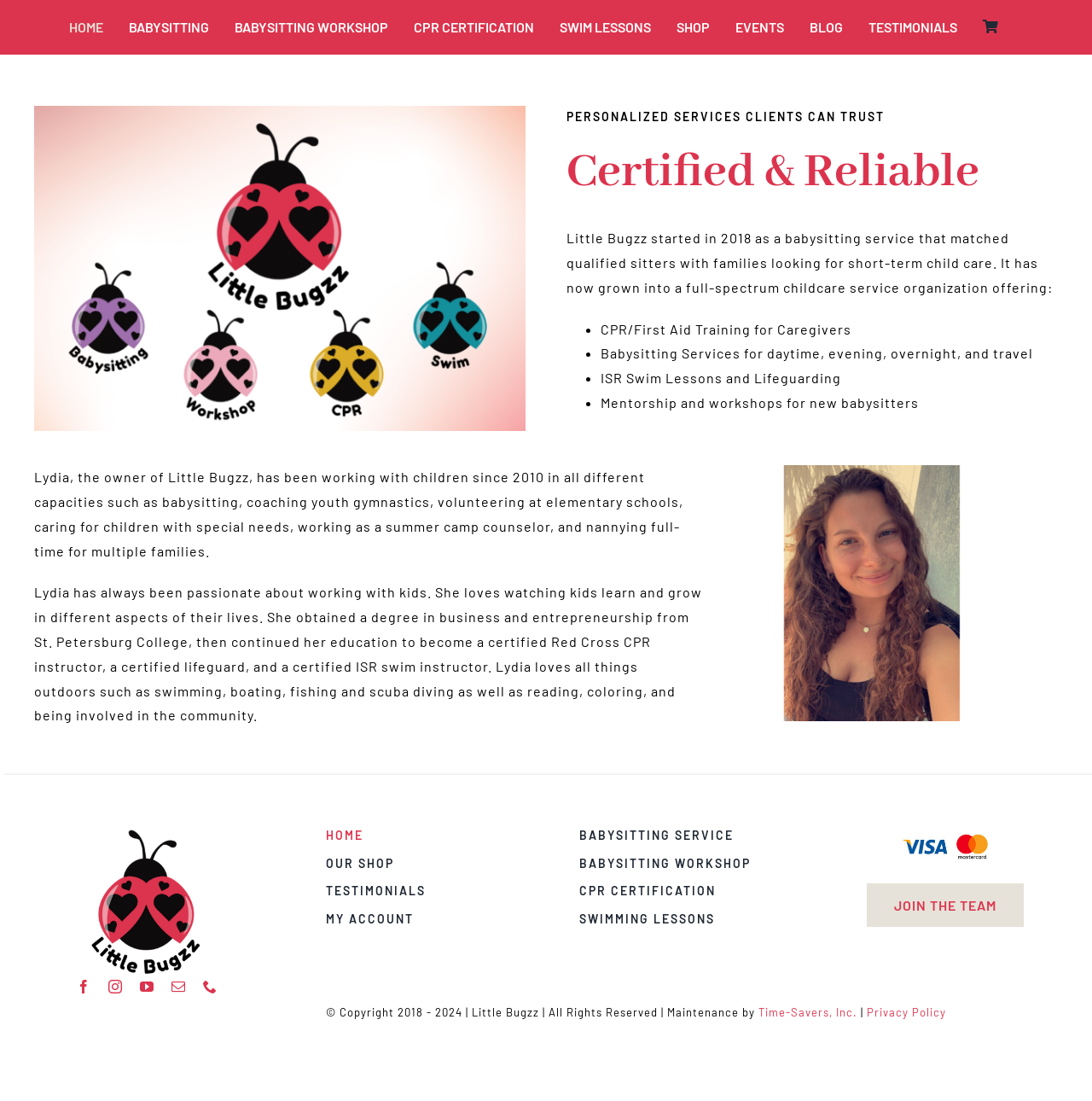What is the name of the owner of Little Bugzz?
Look at the image and respond with a one-word or short phrase answer.

Lydia